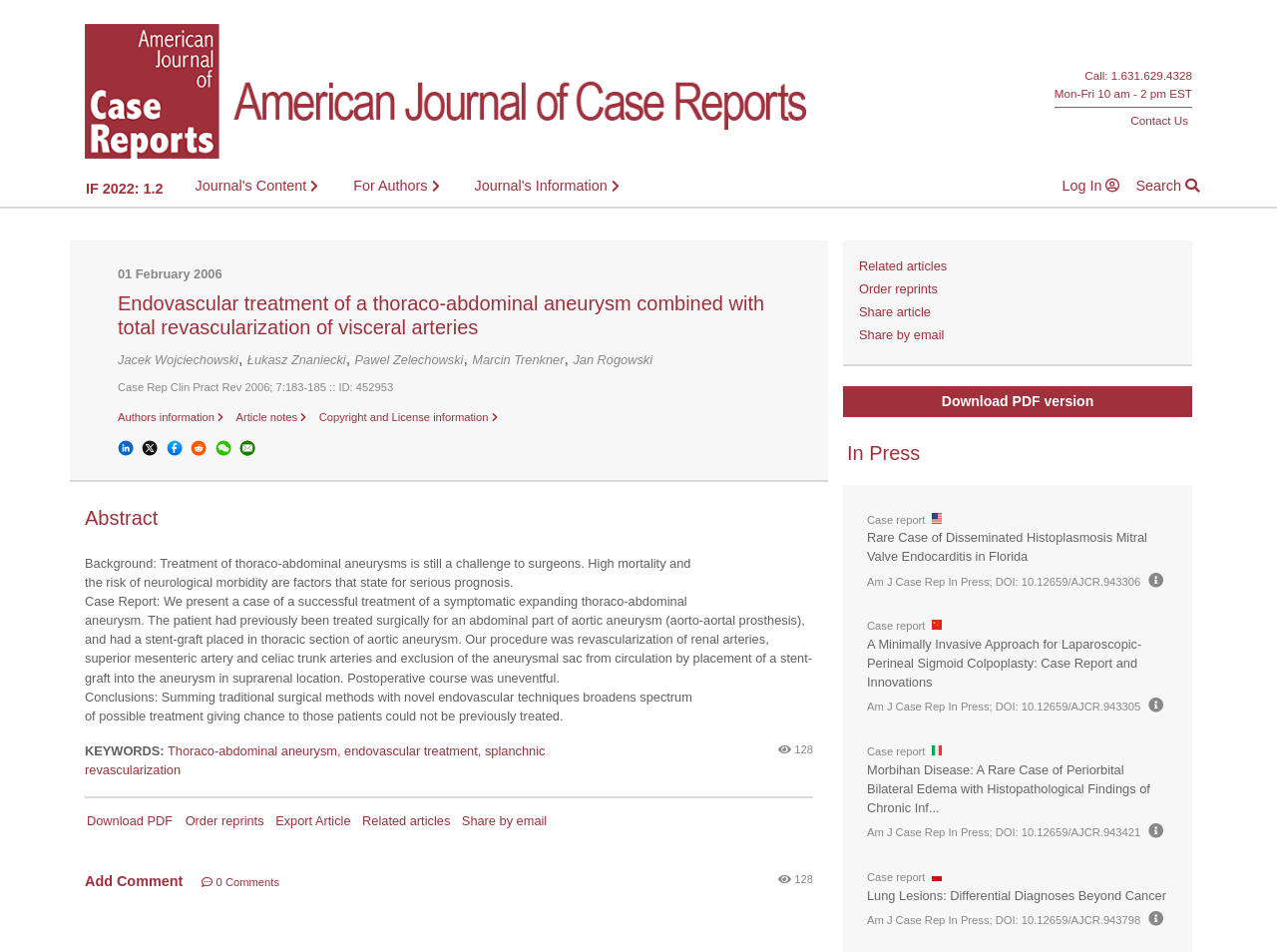Highlight the bounding box coordinates of the region I should click on to meet the following instruction: "View the article abstract".

[0.092, 0.306, 0.611, 0.356]